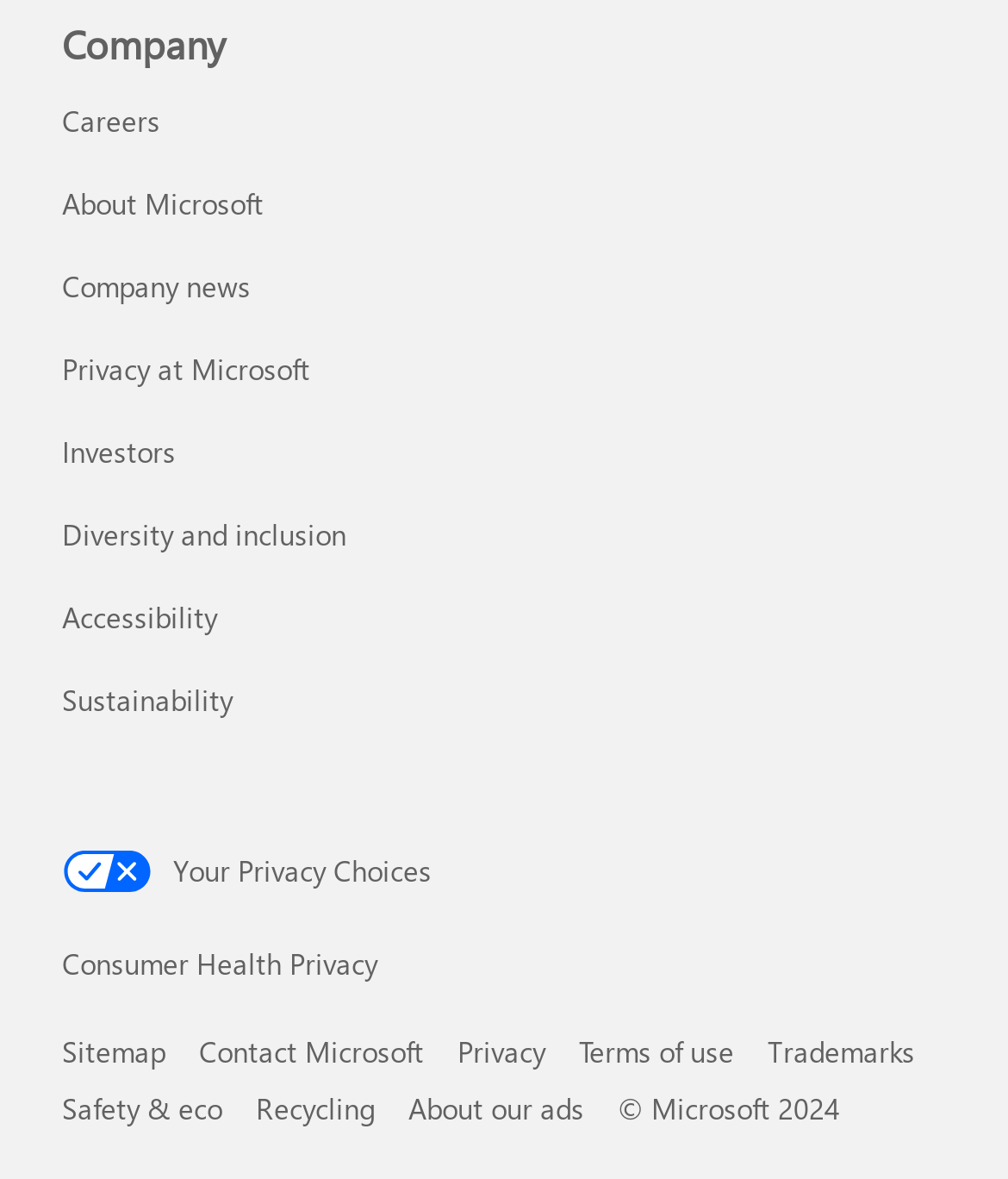Can you specify the bounding box coordinates of the area that needs to be clicked to fulfill the following instruction: "Register for Summer Classes"?

None